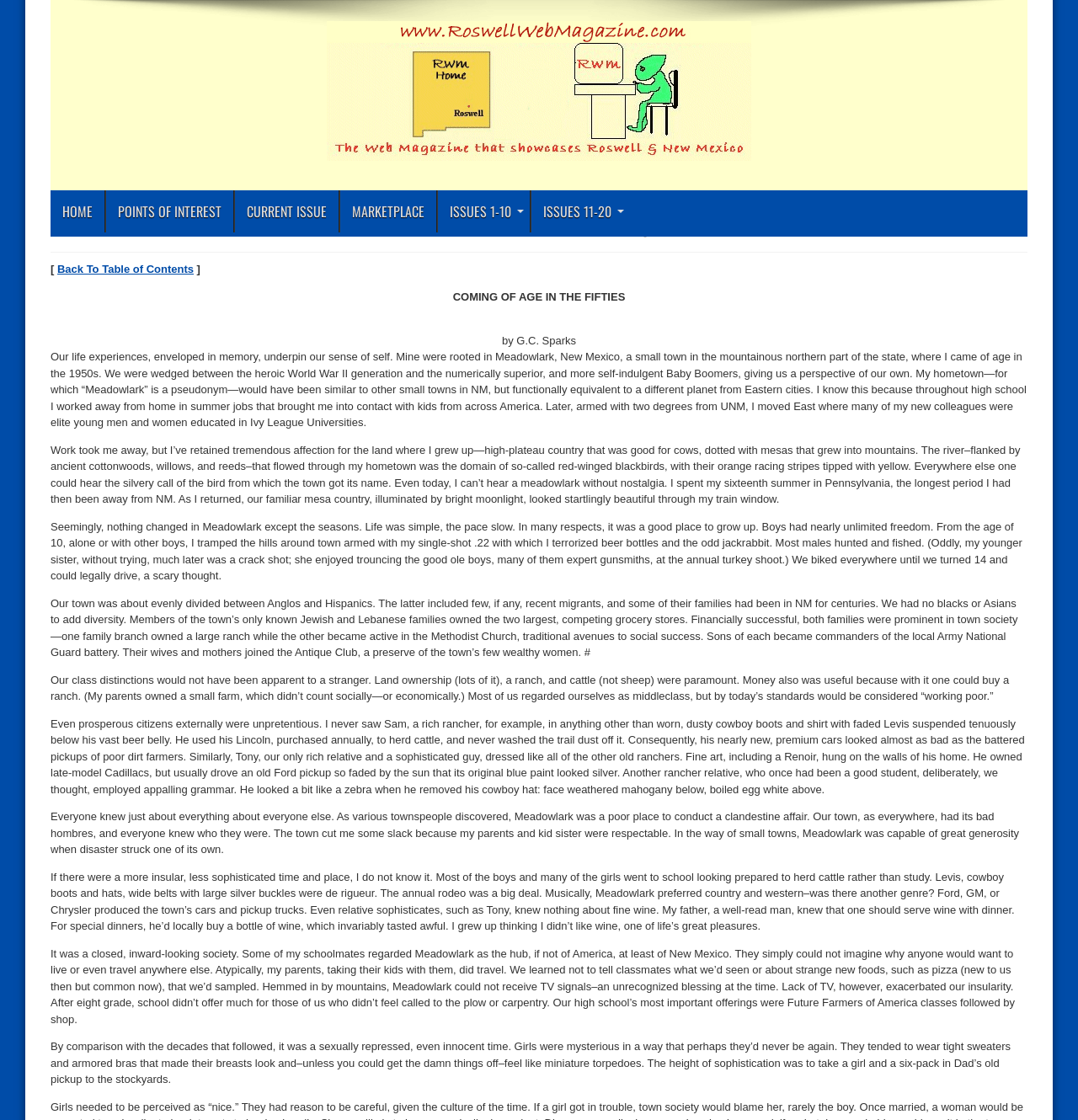What is the name of the magazine?
Please answer the question with a detailed response using the information from the screenshot.

The name of the magazine can be found in the heading element at the top of the webpage, which reads 'Roswell Web Magazine'. This is also confirmed by the link element with the same text.